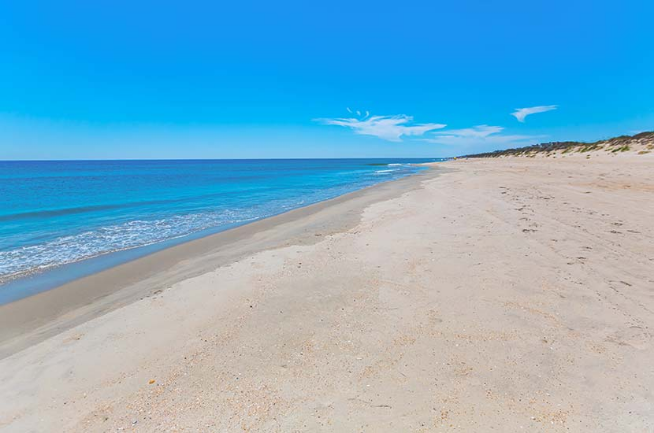What is the notable site mentioned nearby?
Using the visual information, answer the question in a single word or phrase.

Wright Brothers National Memorial